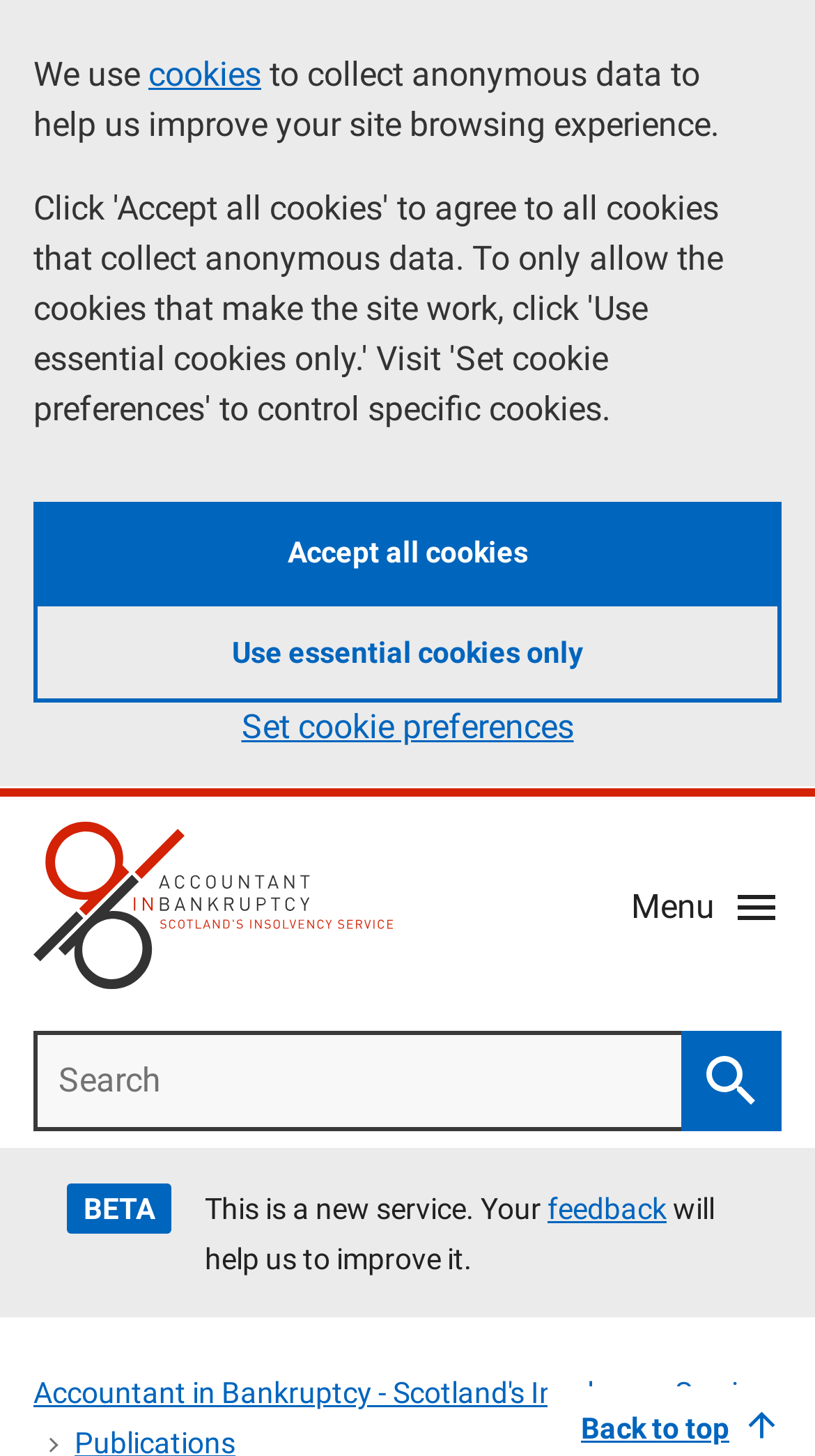Could you highlight the region that needs to be clicked to execute the instruction: "Click the 'Accountant In Bankruptcy' link"?

[0.041, 0.564, 0.483, 0.679]